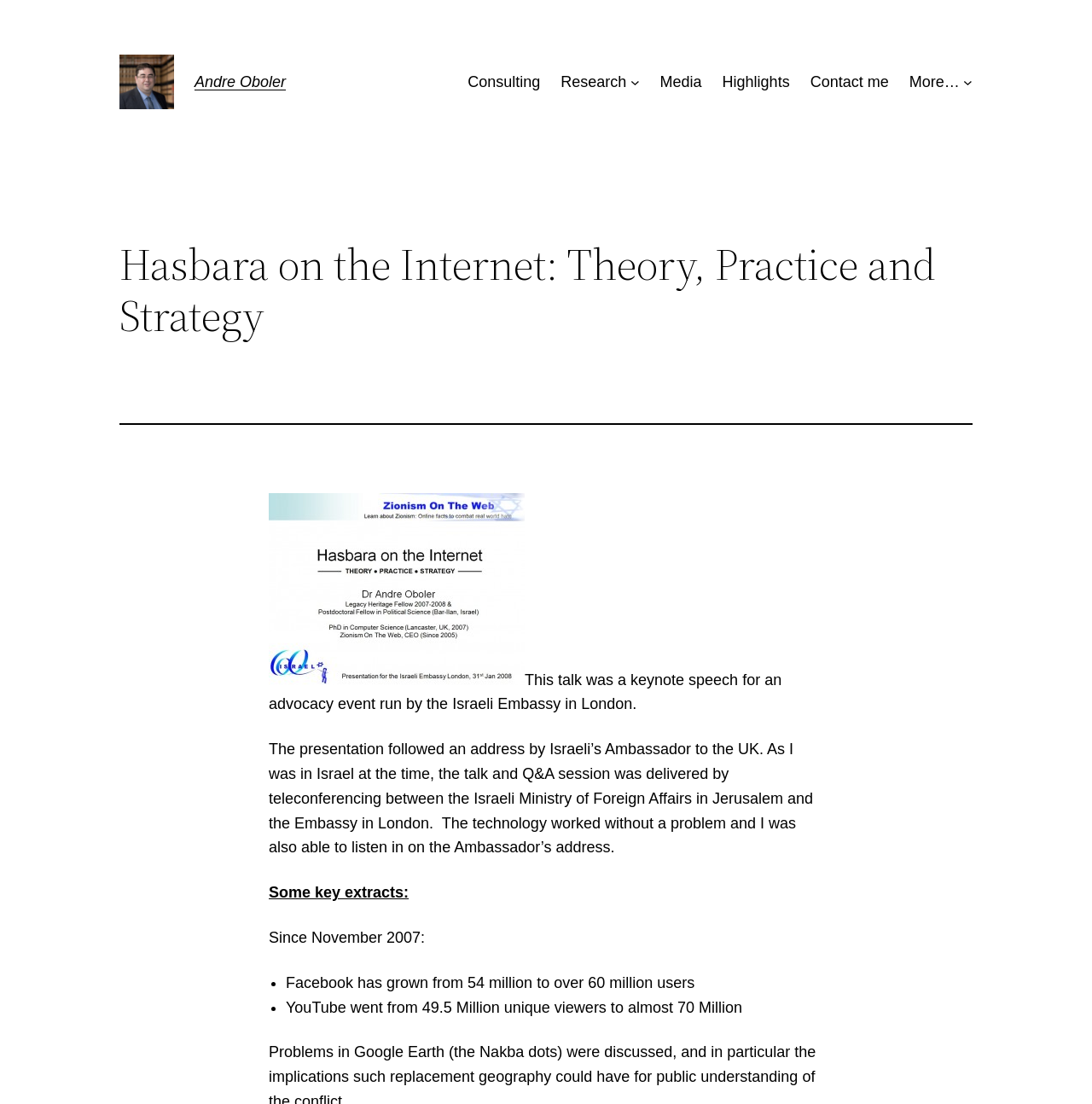Please reply to the following question with a single word or a short phrase:
What technology was used for the talk and Q&A session?

Teleconferencing